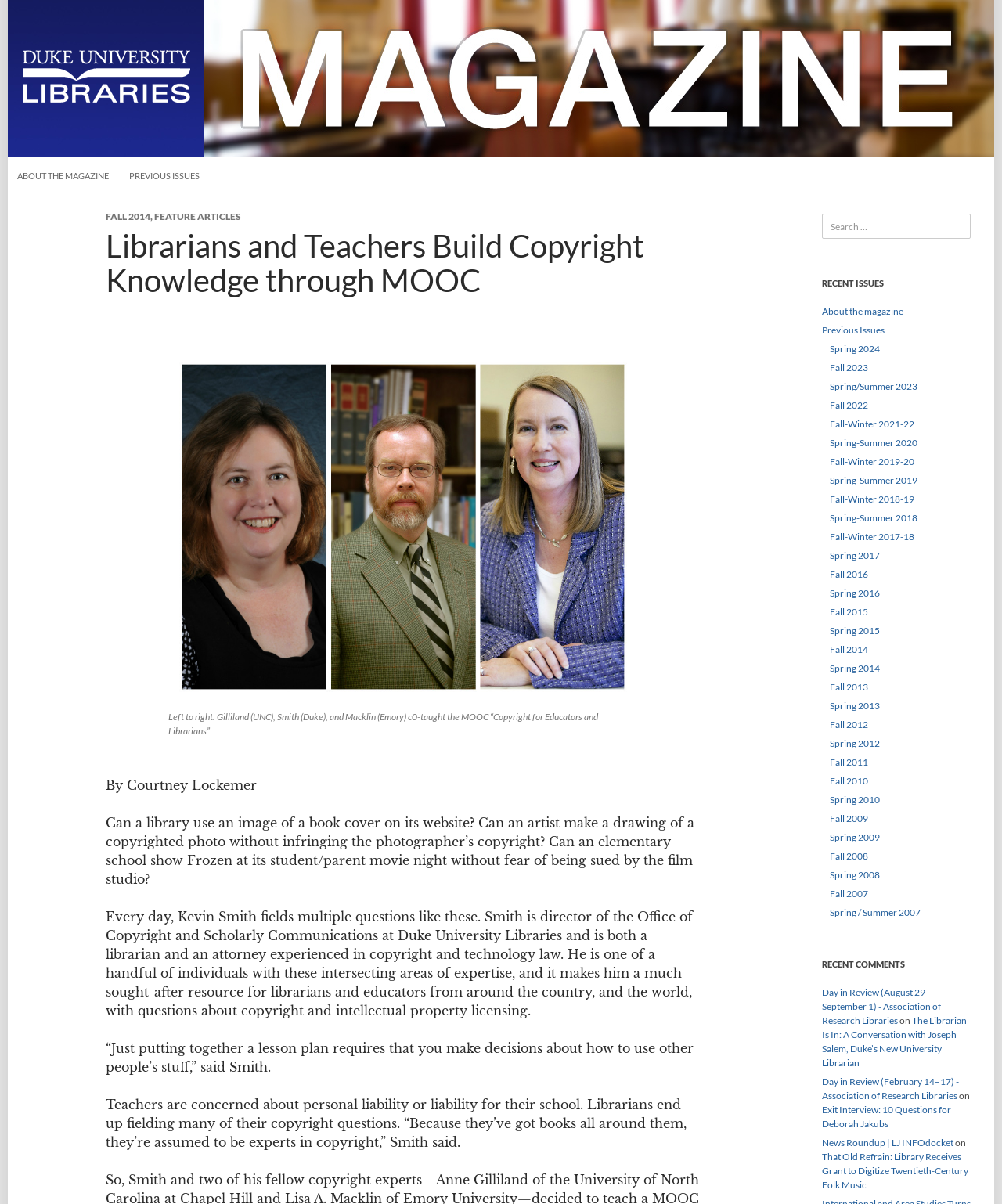Please identify the bounding box coordinates of the area I need to click to accomplish the following instruction: "View the Genutrain S Knee Brace product".

None